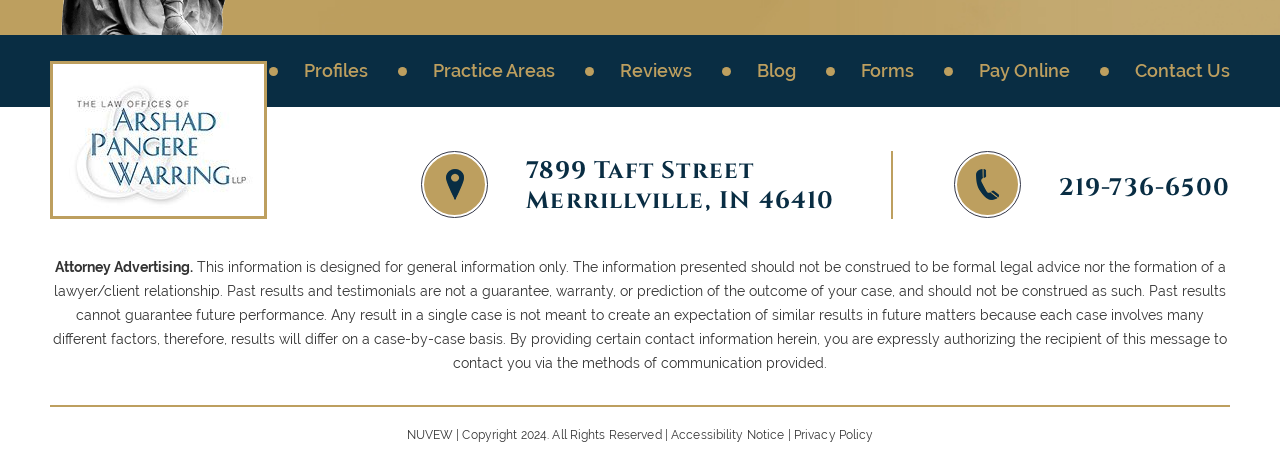Identify and provide the bounding box for the element described by: "Privacy Policy".

[0.62, 0.915, 0.682, 0.944]